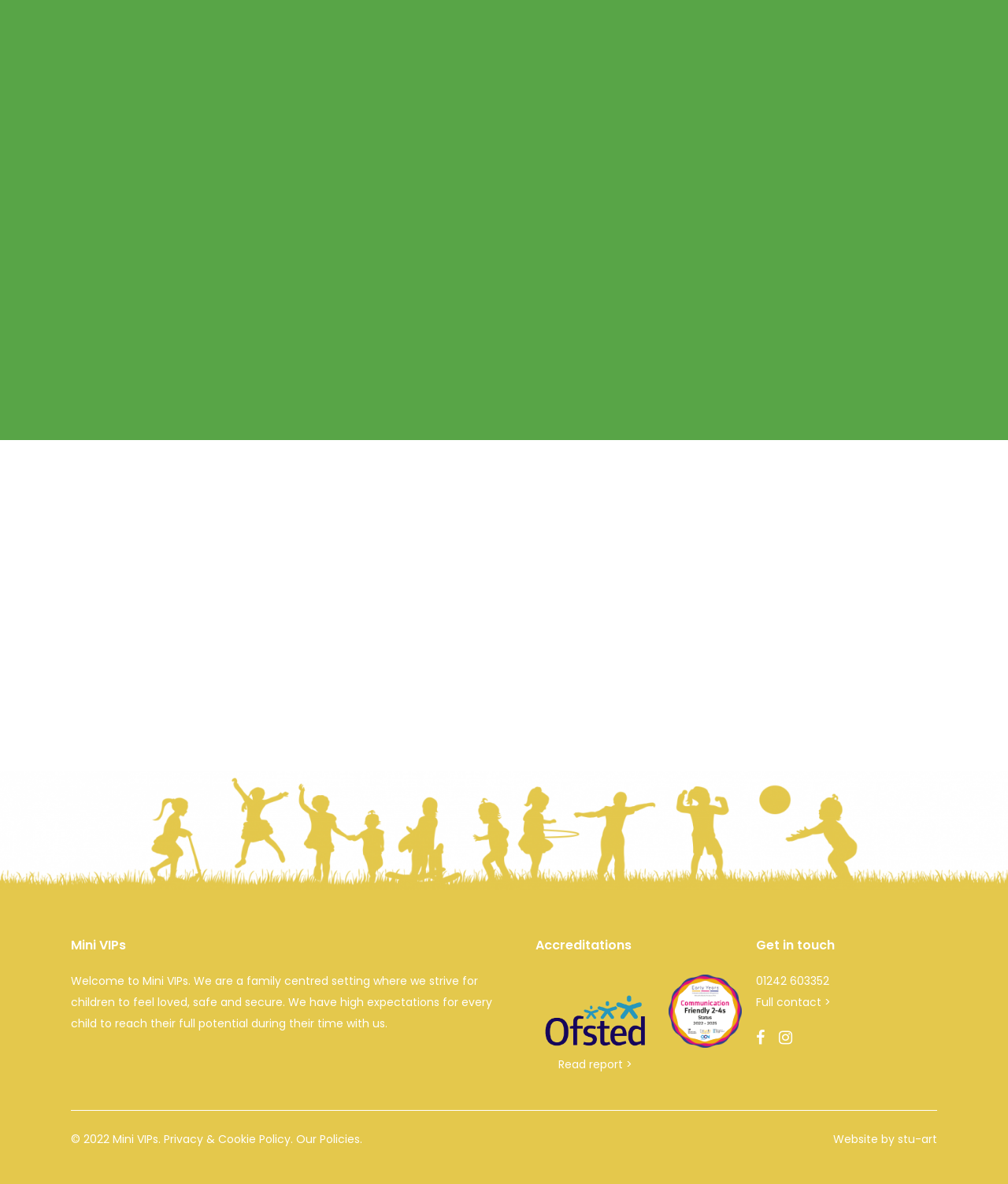Locate the bounding box coordinates of the element that needs to be clicked to carry out the instruction: "Click 'Read report >". The coordinates should be given as four float numbers ranging from 0 to 1, i.e., [left, top, right, bottom].

[0.54, 0.82, 0.65, 0.911]